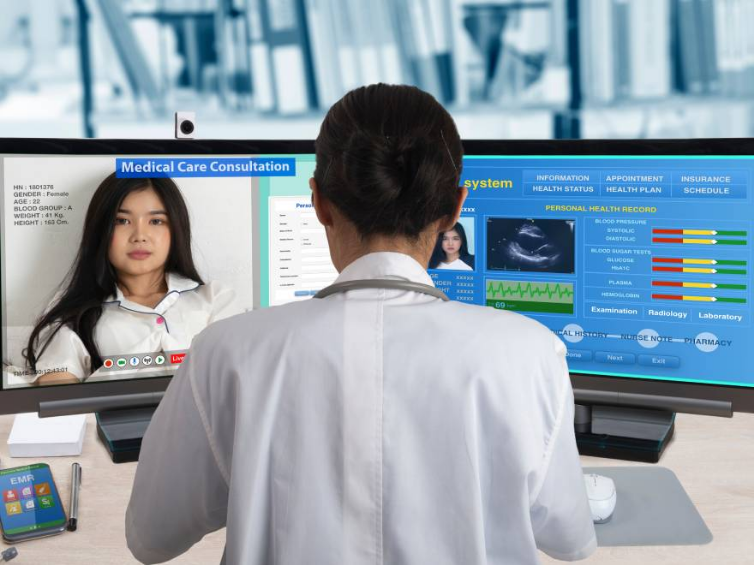Summarize the image with a detailed caption.

The image depicts a medical professional engaged in a telehealth consultation, illustrating the modern intersection of healthcare and technology. The doctor, clad in a white coat, faces two computer monitors displaying critical patient information. On the left screen, a young female patient appears during a video call, with her basic demographic details including gender, age, and health statistics prominently displayed, indicating a personalized approach to care. 

The right monitor showcases an integrated health information system, revealing various metrics such as blood pressure, weight, and other vital statistics, which are visually represented through colored indicators for quick reference. This setup emphasizes the efficiency of remote medical consultations, where healthcare providers can assess patient data in real-time while engaging with patients personally, suggesting a shift toward more accessible and patient-centered healthcare practices. 

The workspace is equipped with additional technological devices, hinting at the ongoing digital transformation in the medical field and the increasing reliance on telemedicine platforms. The overall composition encapsulates a contemporary healthcare environment where physical distance does not hinder the quality of care provided.